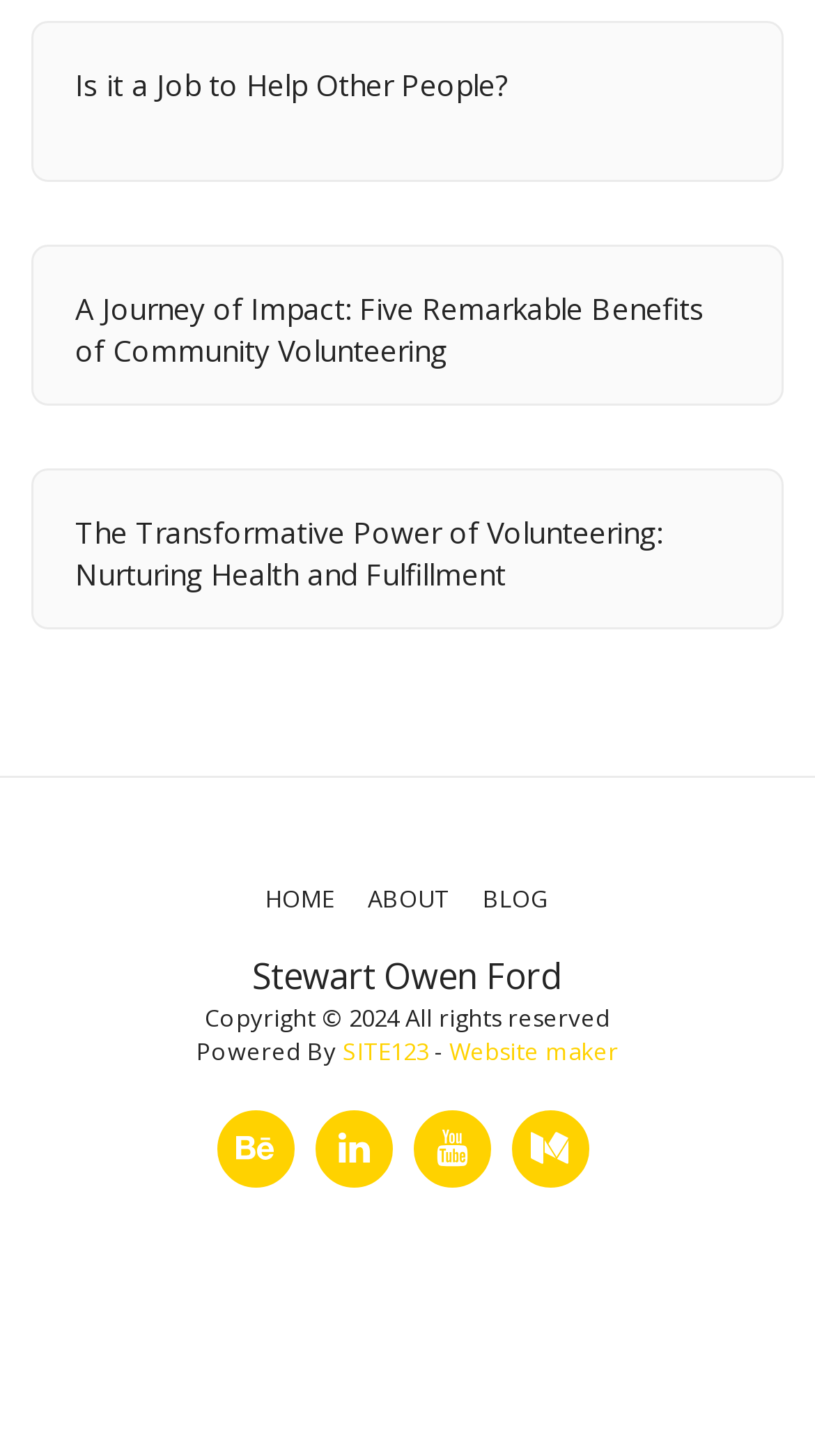Answer the question using only one word or a concise phrase: What is the website powered by?

SITE123